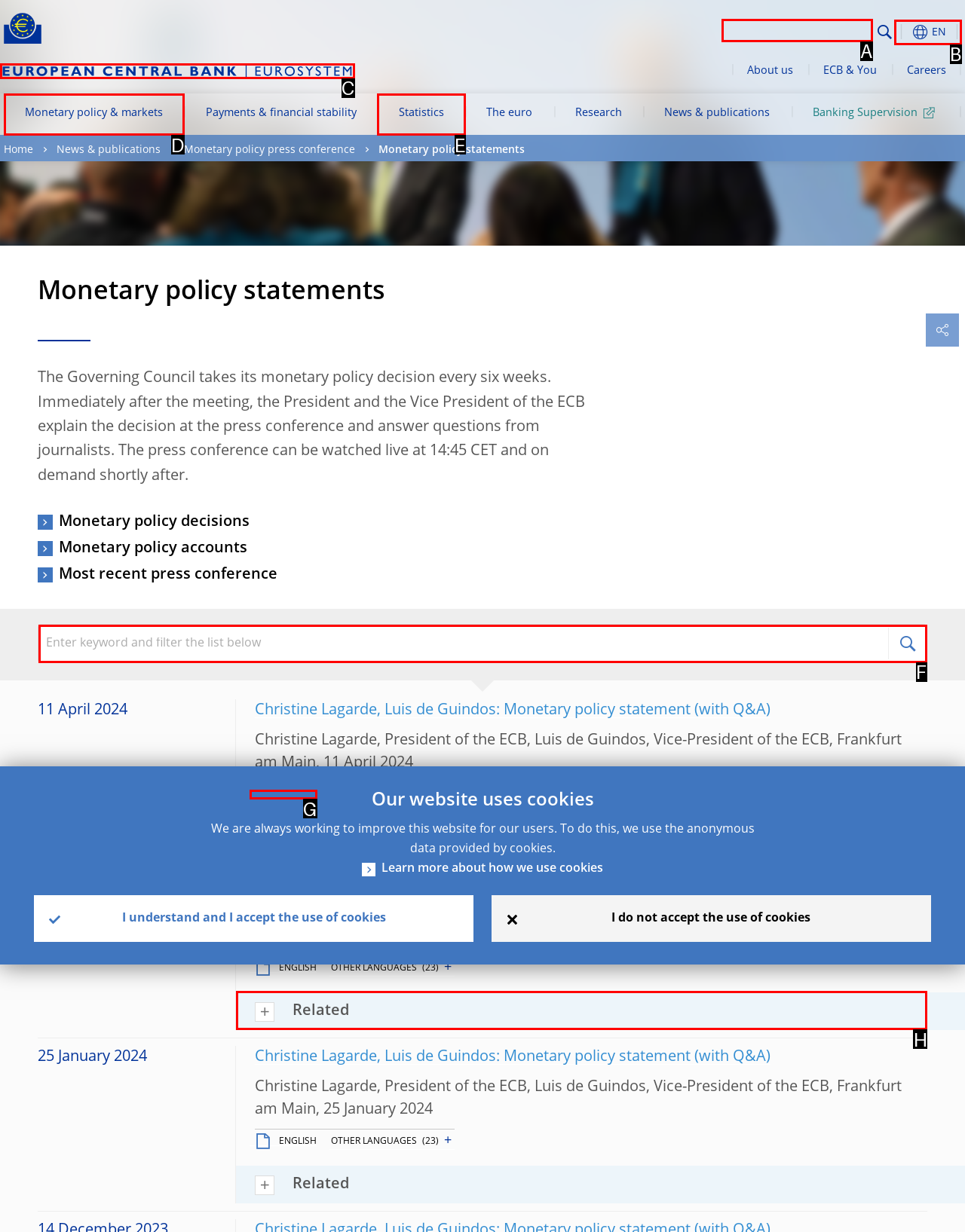Select the appropriate HTML element to click on to finish the task: Go to Monetary policy & markets.
Answer with the letter corresponding to the selected option.

D